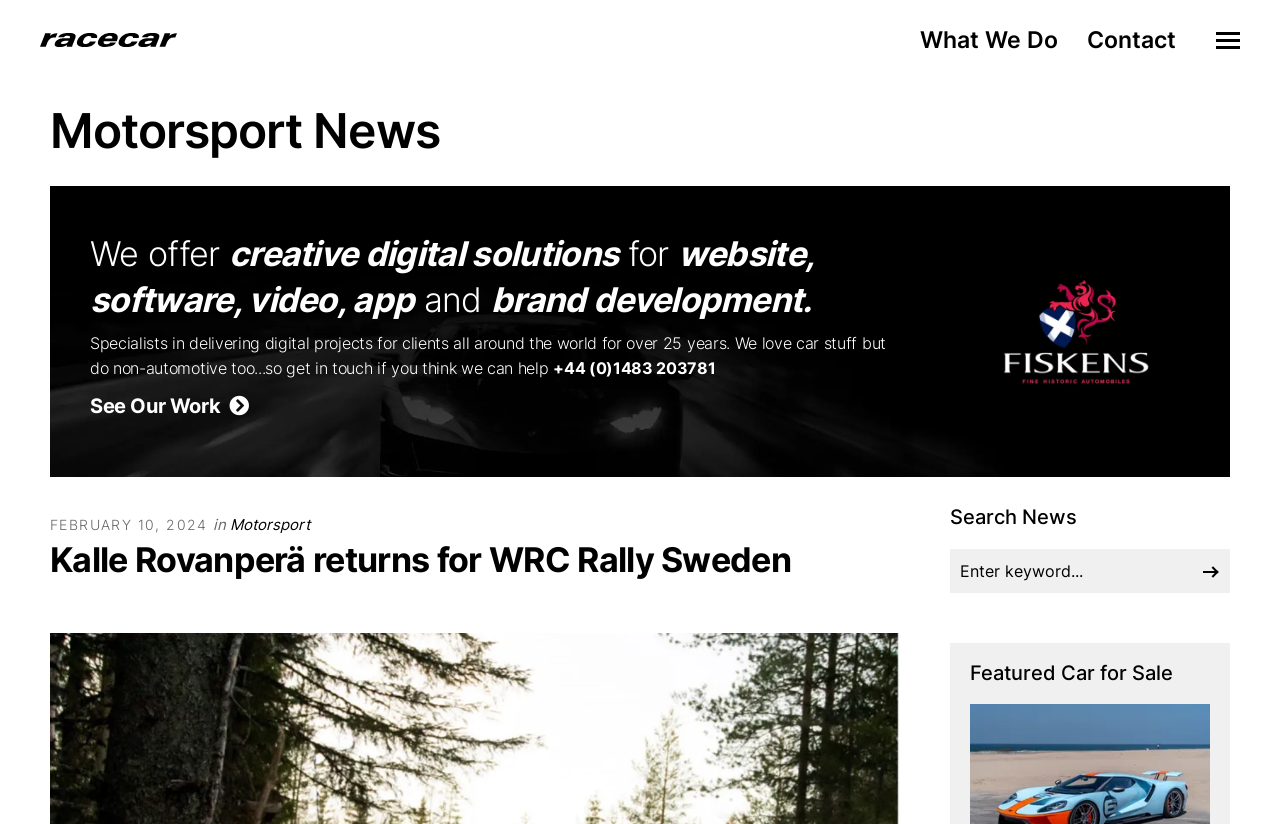What is the company name?
Could you give a comprehensive explanation in response to this question?

The company name is obtained from the link 'Racecar' at the top left corner of the webpage, which is also accompanied by an image with the same name.